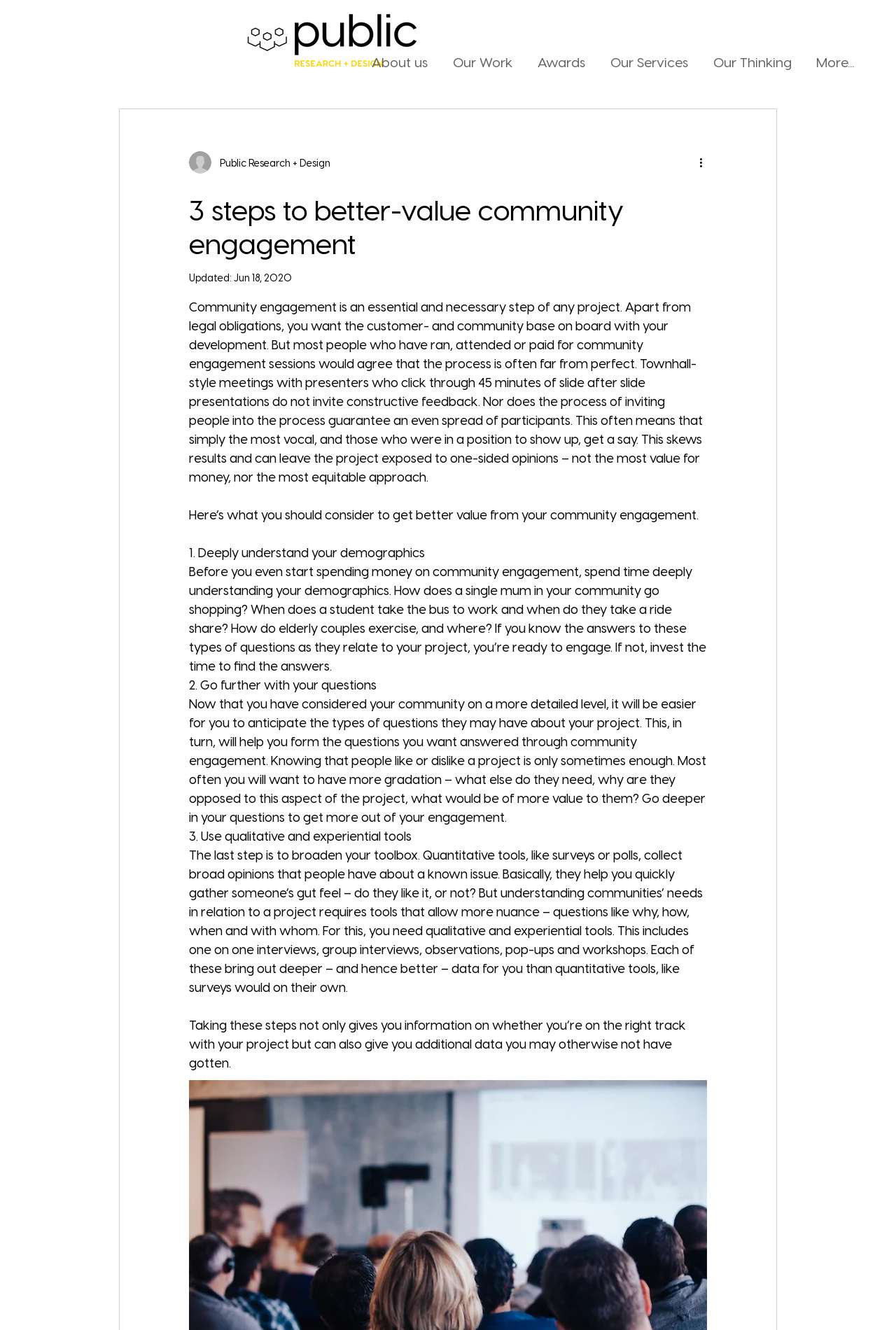Give the bounding box coordinates for the element described as: "Our Work".

[0.489, 0.032, 0.584, 0.062]